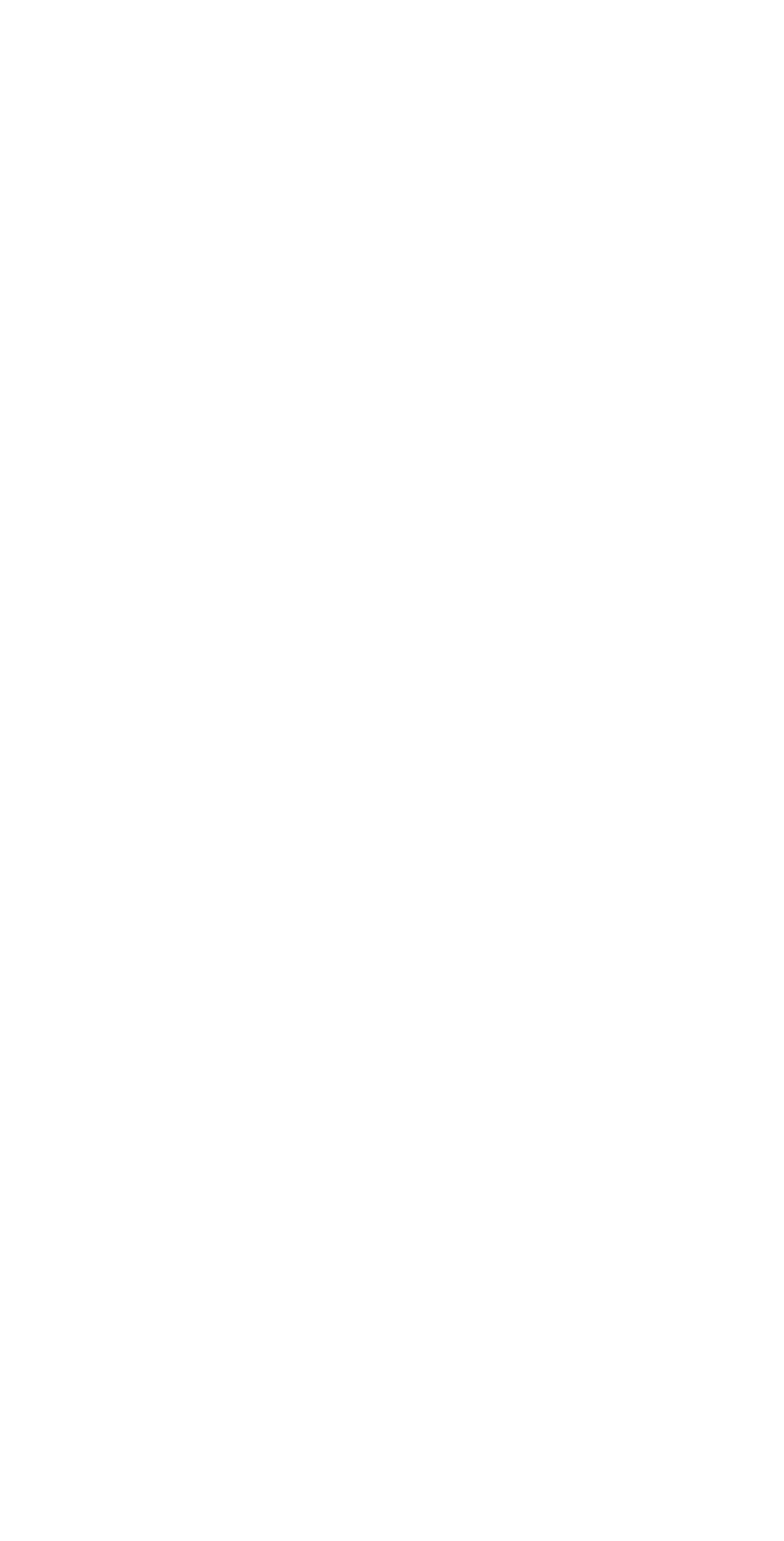What is the first service offered?
Based on the image, answer the question with a single word or brief phrase.

Plans & Pricing